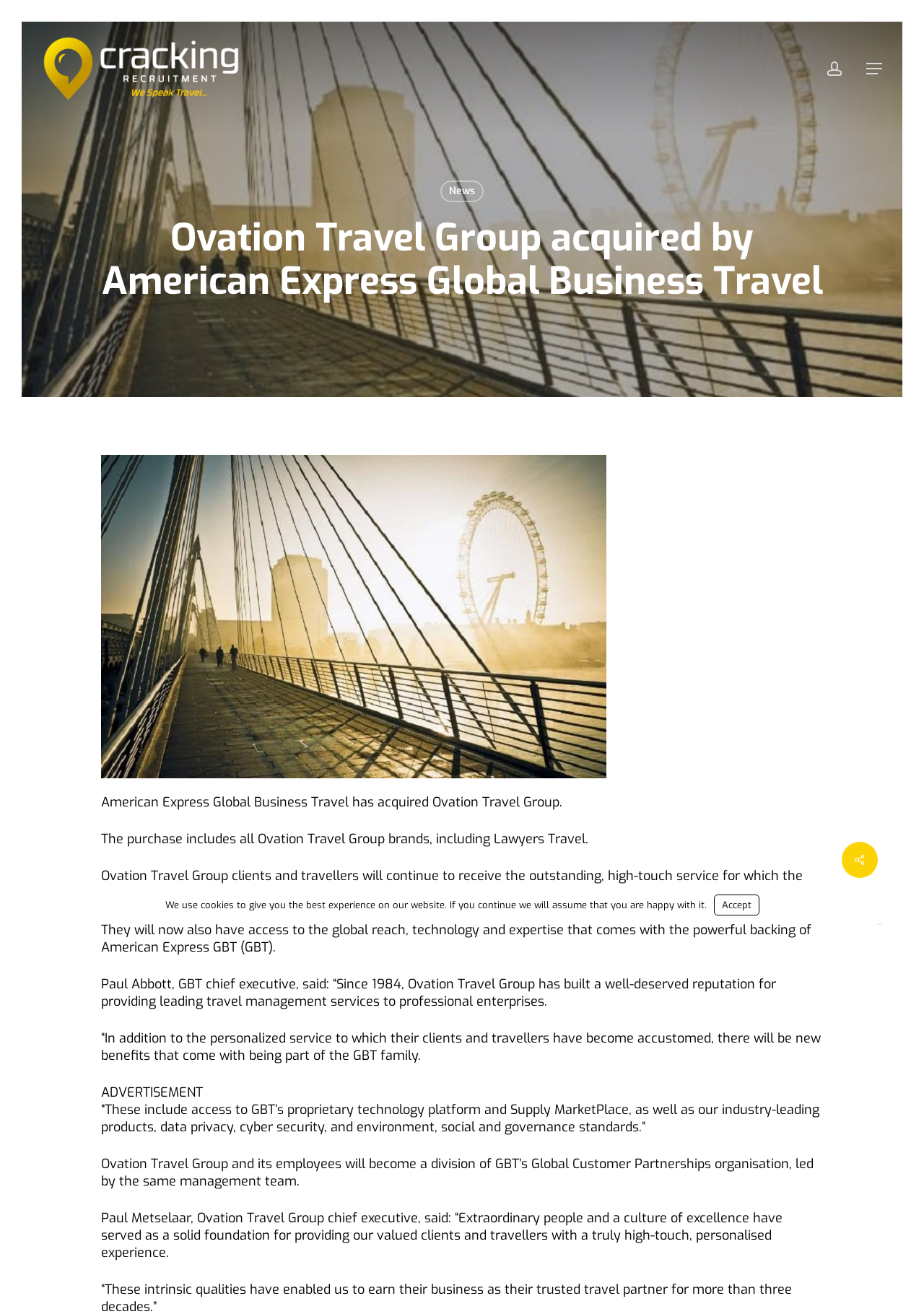Explain in detail what you observe on this webpage.

The webpage is about the acquisition of Ovation Travel Group by American Express Global Business Travel. At the top left, there is a logo of Cracking Recruitment, accompanied by two images. On the top right, there is a navigation menu button and a link to an account. 

Below the logo, there is a main heading that announces the acquisition, followed by a large image. The heading is accompanied by several paragraphs of text that provide more details about the acquisition, including the benefits it will bring to Ovation Travel Group clients and travelers. The text also includes quotes from the CEOs of American Express Global Business Travel and Ovation Travel Group.

On the right side of the page, there are several links, including one to "News" and another with a cryptic symbol. At the bottom of the page, there is a link to return to the top of the page, a button to open a menu, and a message about the use of cookies on the website, with an option to accept.